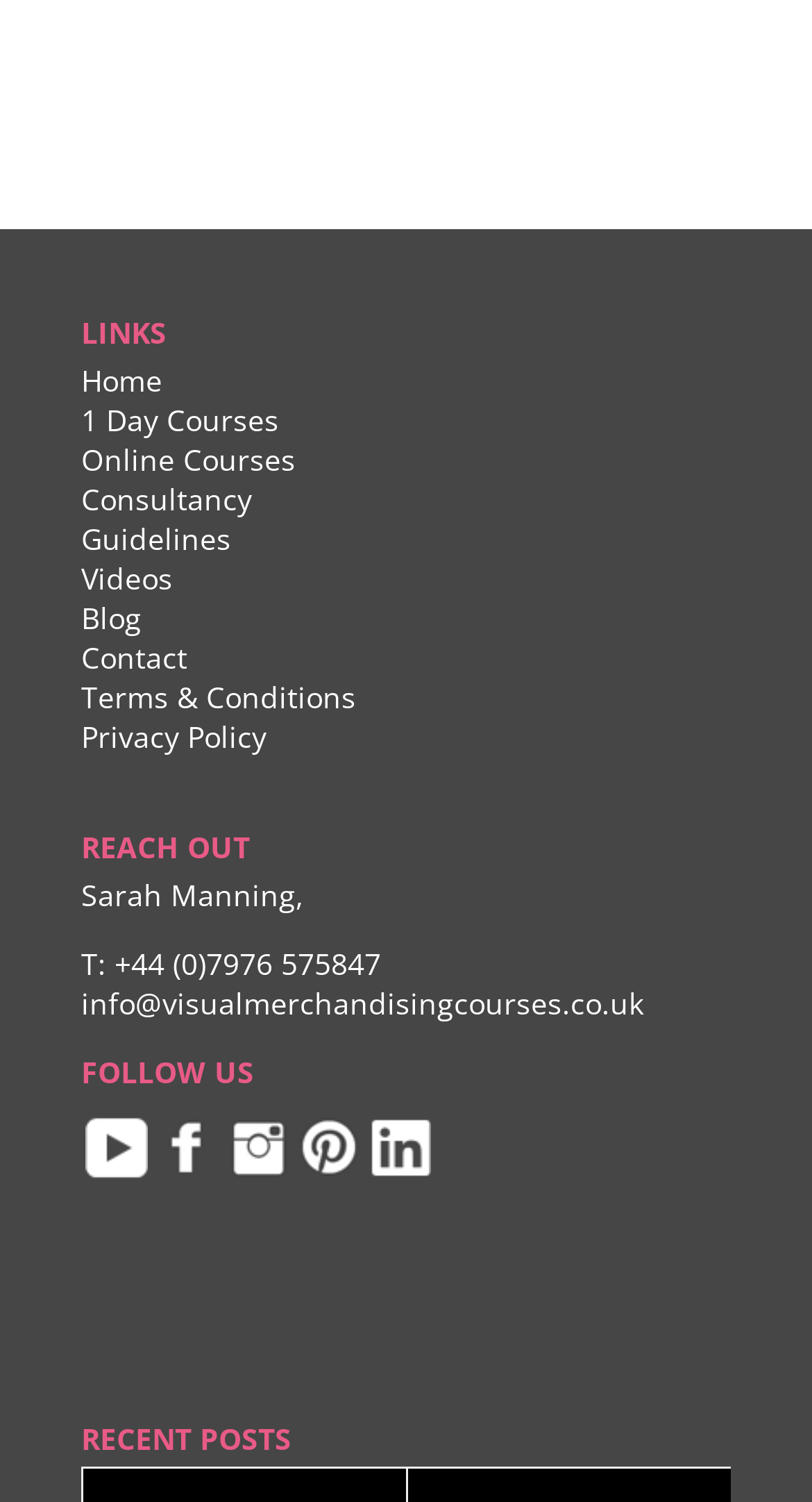Please give a succinct answer to the question in one word or phrase:
What is the first link in the 'LINKS' section?

Home